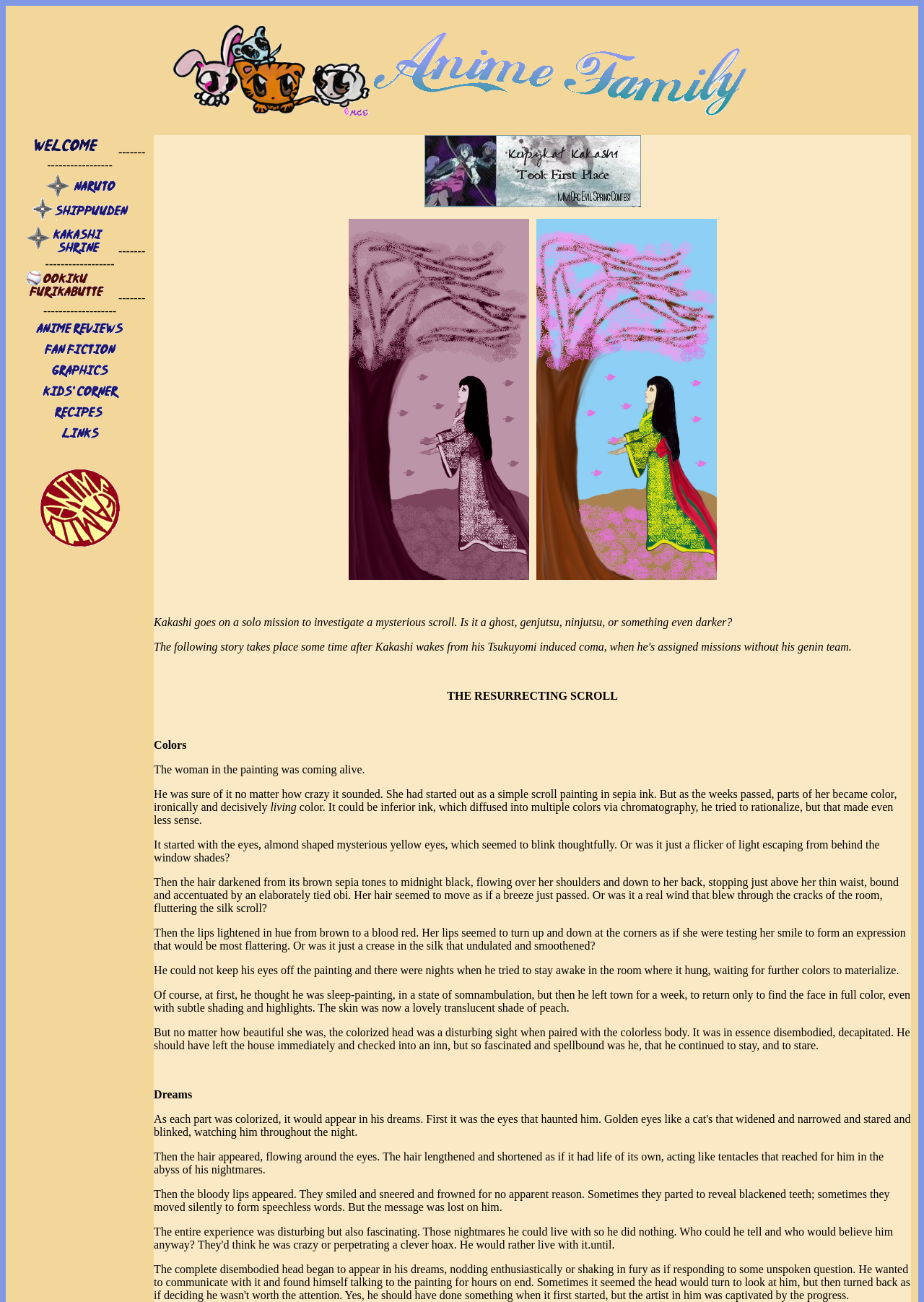What is the color of the woman's hair?
Based on the visual content, answer with a single word or a brief phrase.

midnight black